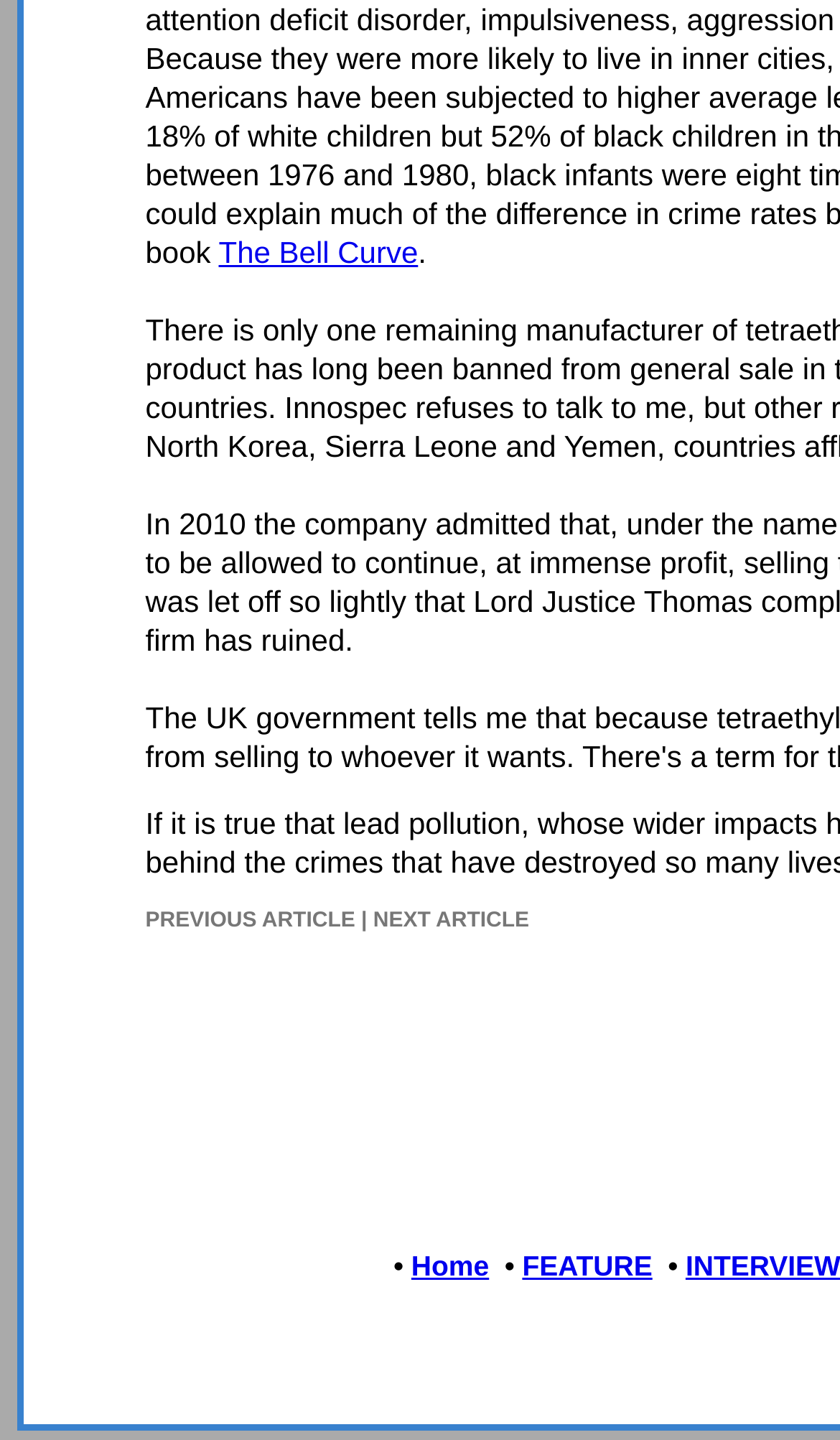What is the purpose of the links 'PREVIOUS ARTICLE' and 'NEXT ARTICLE'?
Using the image as a reference, answer the question with a short word or phrase.

Navigation